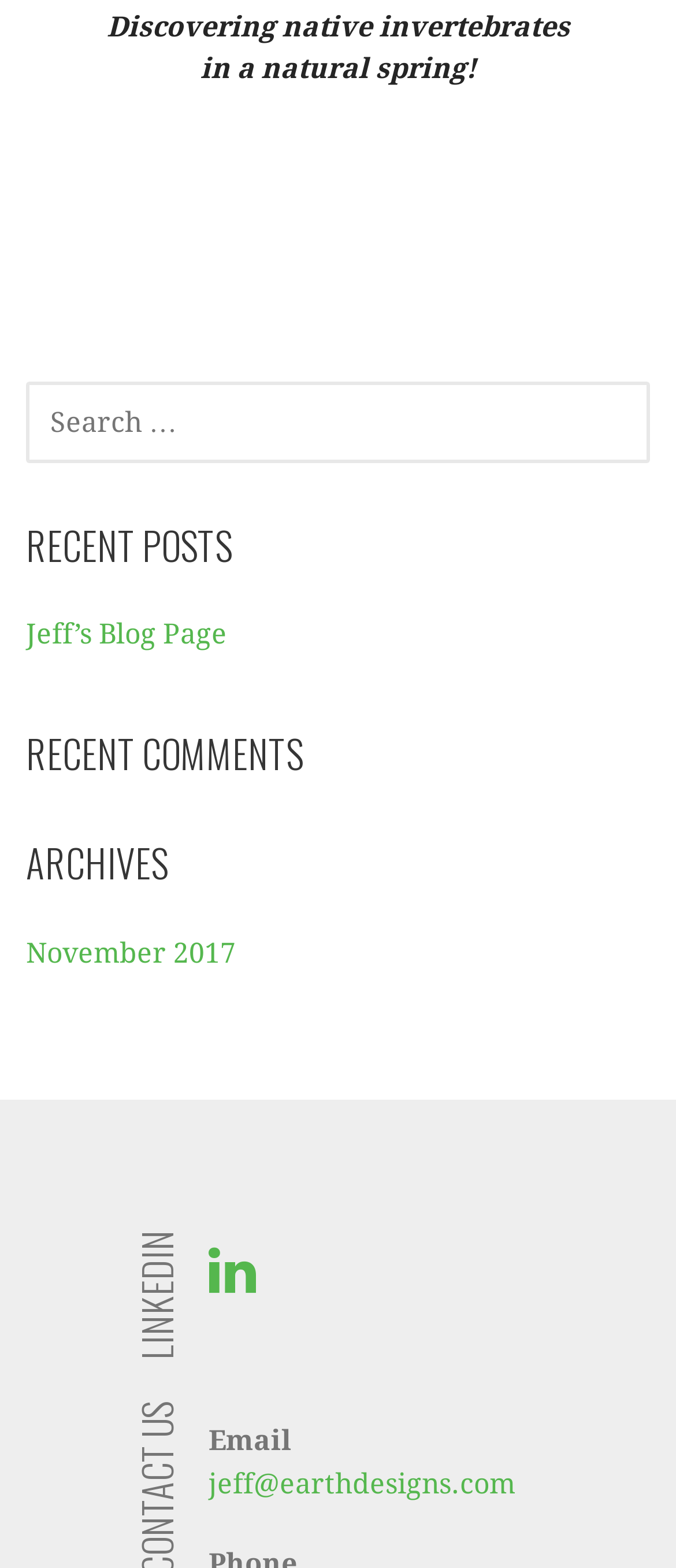Using the format (top-left x, top-left y, bottom-right x, bottom-right y), and given the element description, identify the bounding box coordinates within the screenshot: Trending News

None